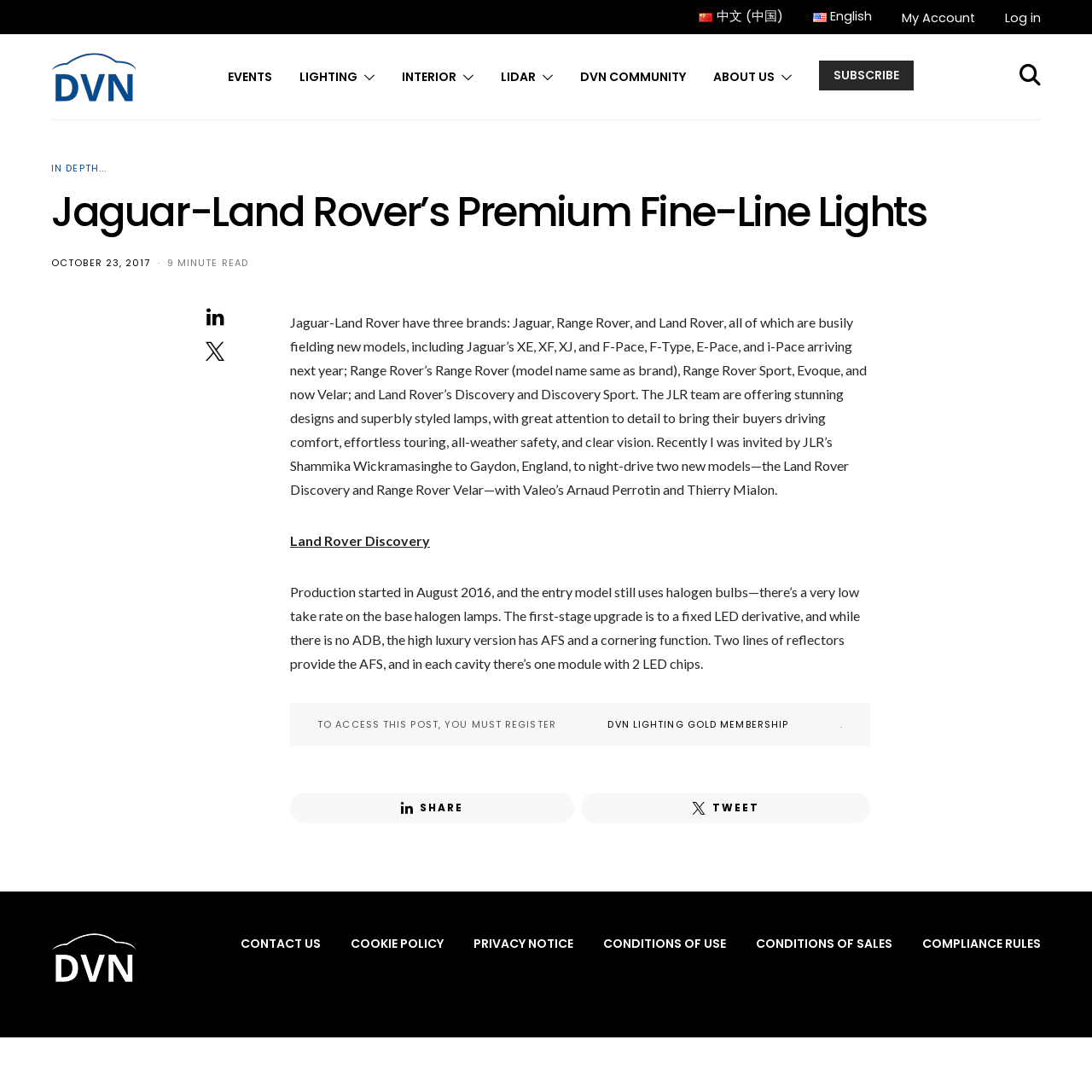What is the format of the article?
Carefully examine the image and provide a detailed answer to the question.

The format of the article appears to be a blog post, as it includes a heading, a brief introduction, and multiple paragraphs of text, similar to a typical blog post structure.